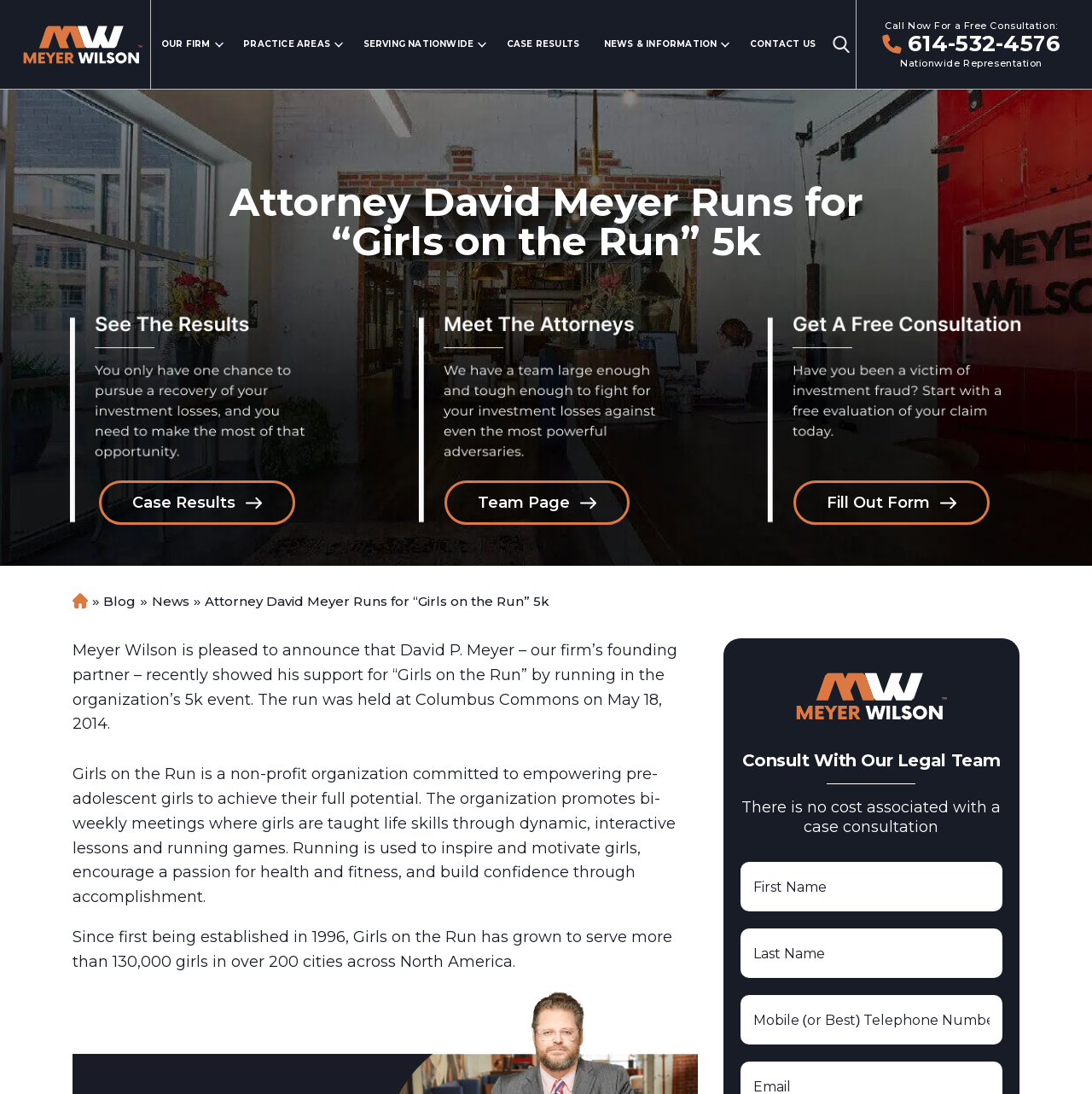What is the name of the law firm?
Can you give a detailed and elaborate answer to the question?

Based on the webpage structure, I found a link with the text 'Investment & Securities Fraud Lawyer' which is likely to be the name of the law firm, and it is also mentioned in the meta description as 'Meyer Wilson'.